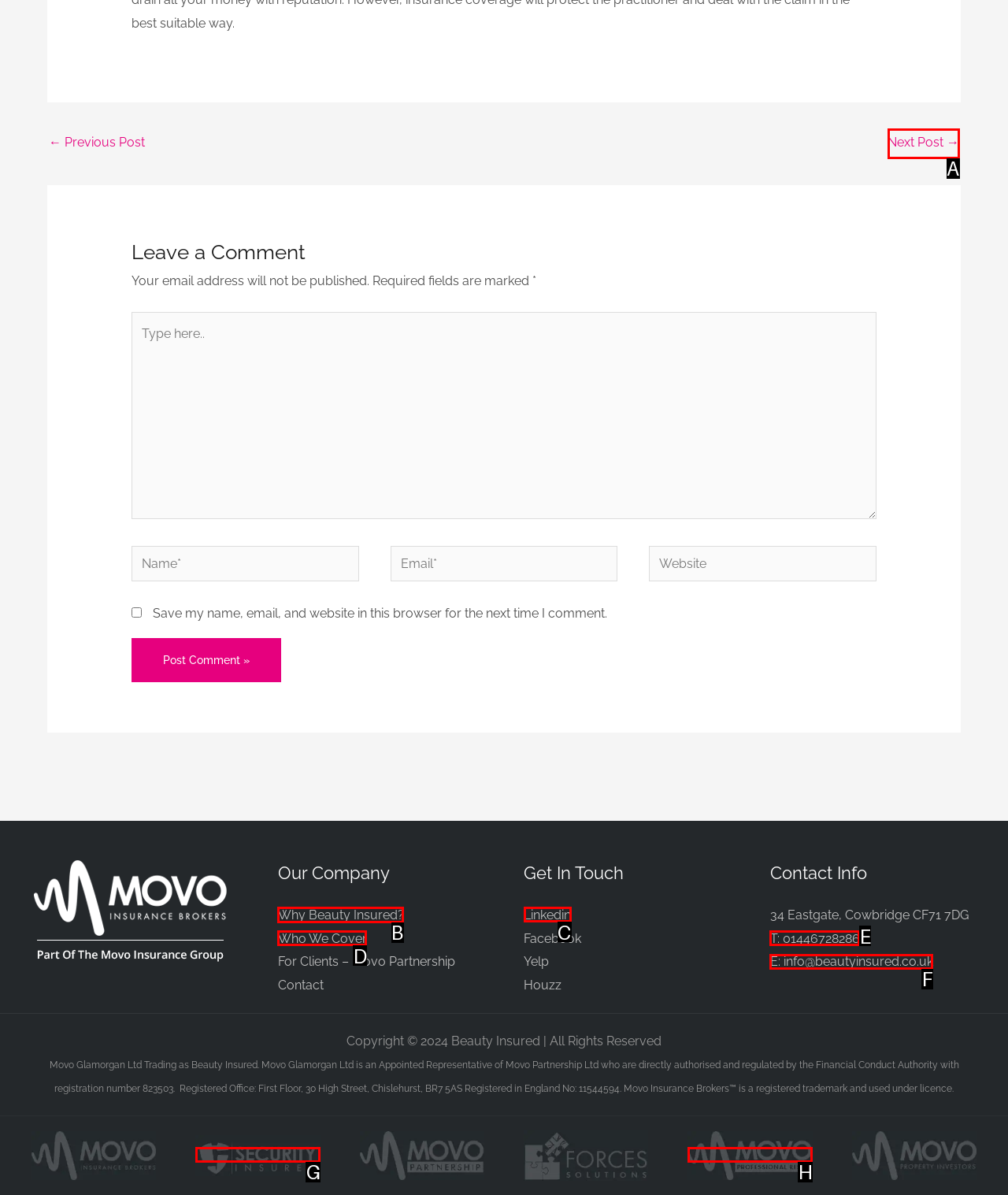Tell me which element should be clicked to achieve the following objective: Visit Our Company
Reply with the letter of the correct option from the displayed choices.

B